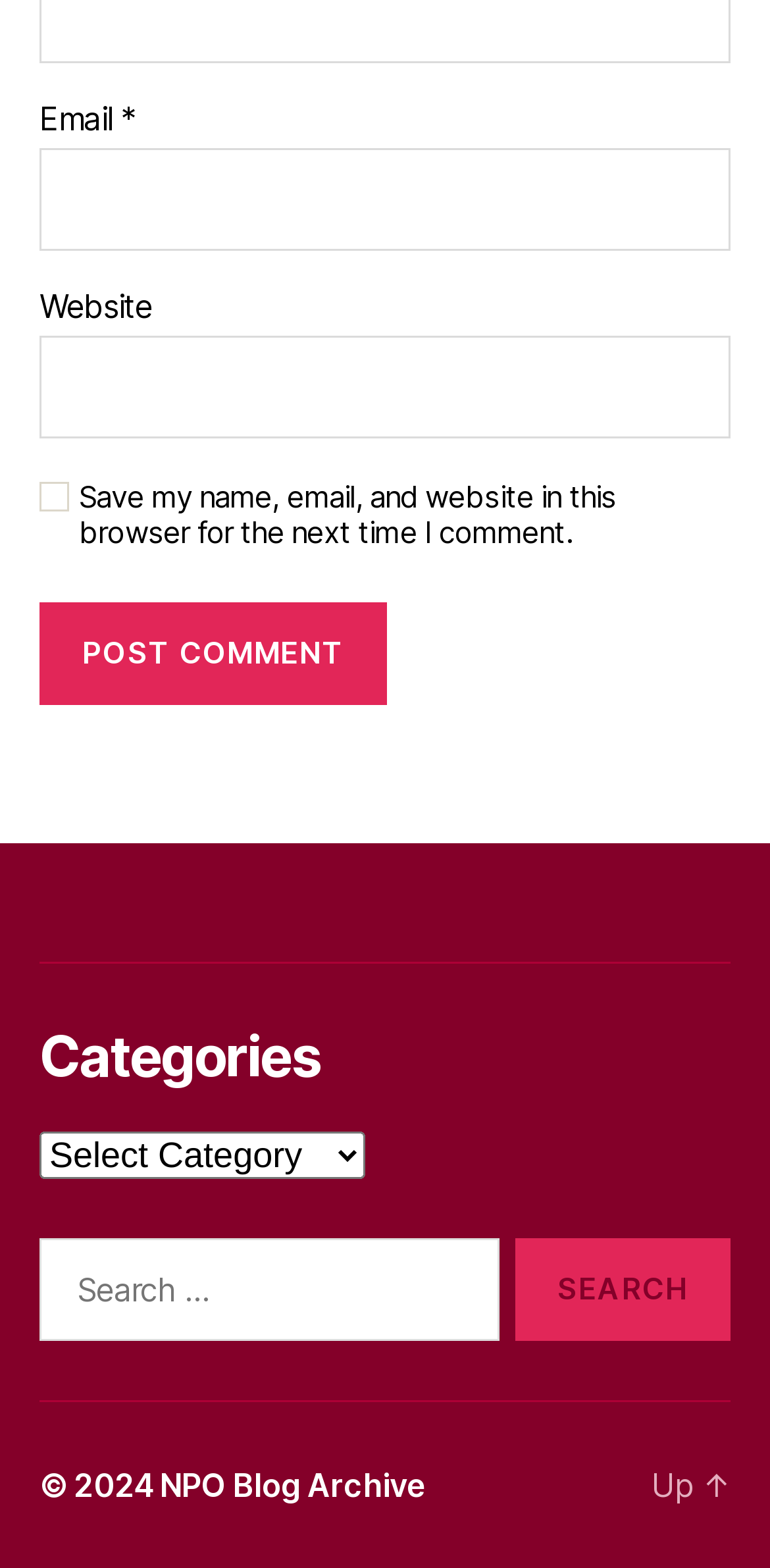Please provide the bounding box coordinates in the format (top-left x, top-left y, bottom-right x, bottom-right y). Remember, all values are floating point numbers between 0 and 1. What is the bounding box coordinate of the region described as: NPO Blog Archive

[0.208, 0.934, 0.553, 0.96]